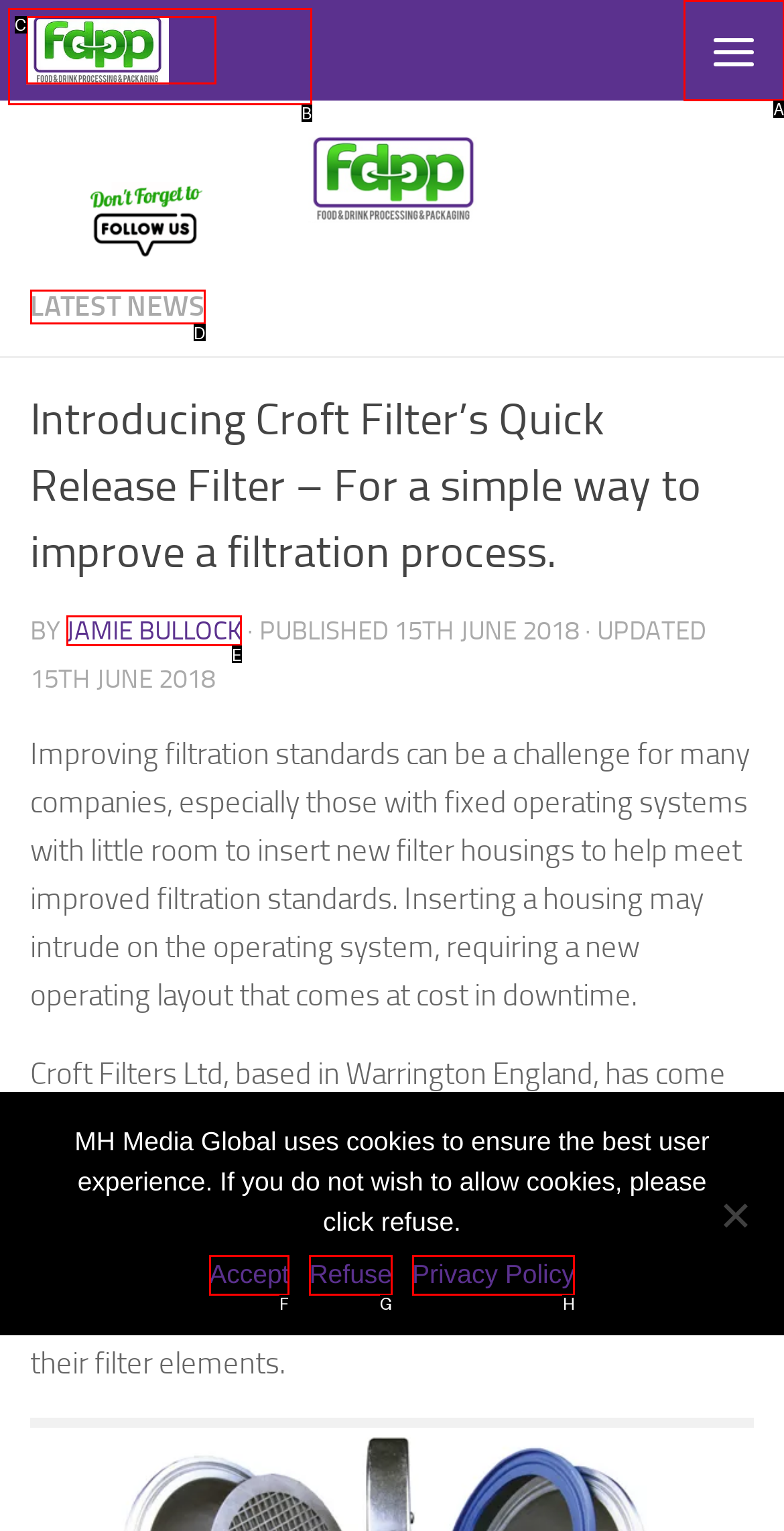Identify the correct letter of the UI element to click for this task: Click the link to read more about 'JAMIE BULLOCK'
Respond with the letter from the listed options.

E